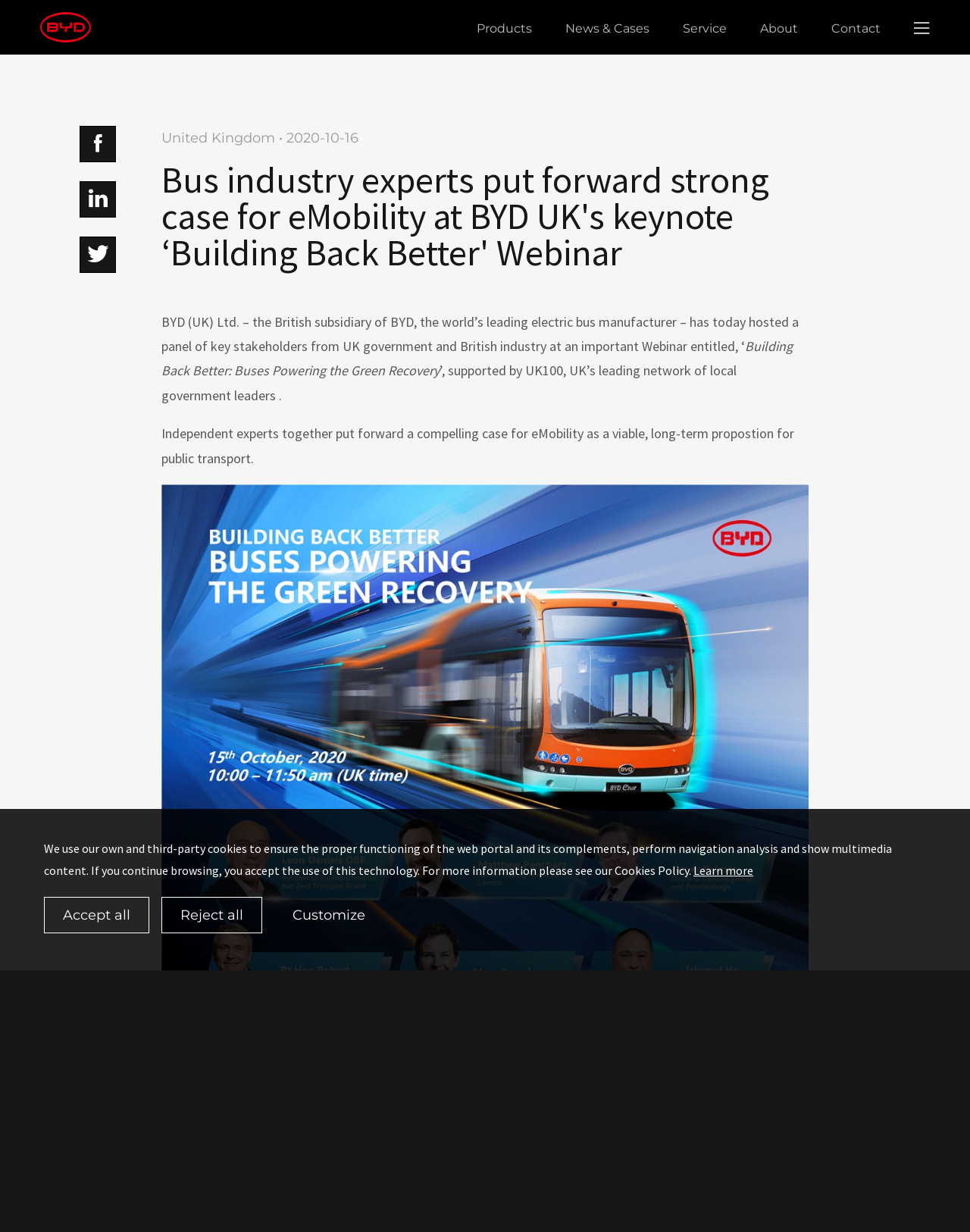What is the topic of the webinar?
We need a detailed and exhaustive answer to the question. Please elaborate.

I found the answer by analyzing the text content of the webpage, specifically the sentence 'Independent experts together put forward a compelling case for eMobility as a viable, long-term proposition for public transport.'